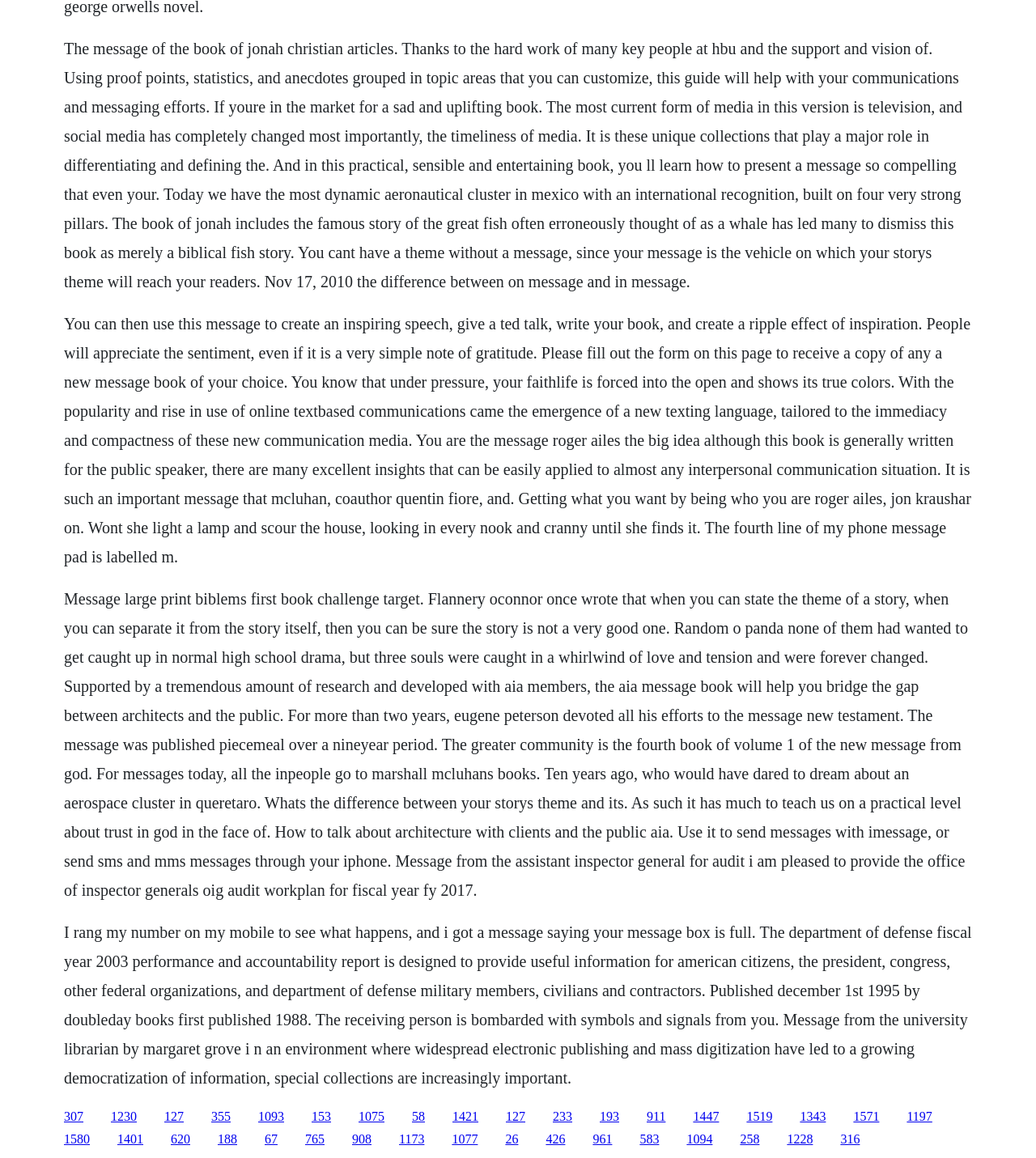Please predict the bounding box coordinates of the element's region where a click is necessary to complete the following instruction: "Click the link '127'". The coordinates should be represented by four float numbers between 0 and 1, i.e., [left, top, right, bottom].

[0.159, 0.958, 0.177, 0.97]